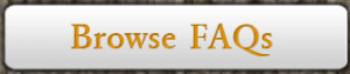Using the information in the image, give a detailed answer to the following question: What is the likely topic of the FAQs?

Given that the 'Browse FAQs' button is part of a navigation section on a website likely aimed at providing users with answers to common questions related to the services offered by Arbor America, it can be inferred that the FAQs will be related to the organization's services, specifically genetically superior hardwood plantings.